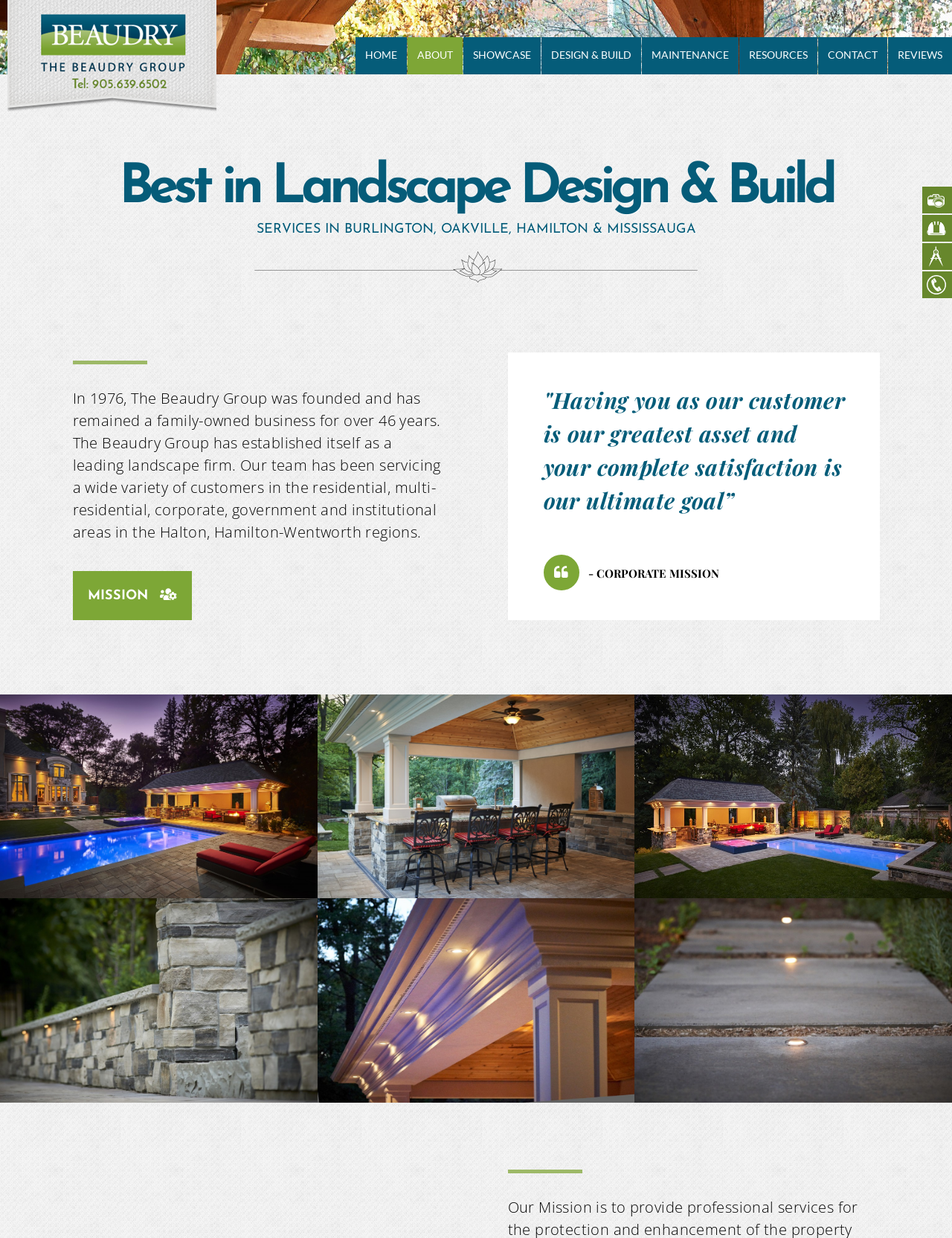Give a one-word or phrase response to the following question: What is the company's mission?

Customer satisfaction